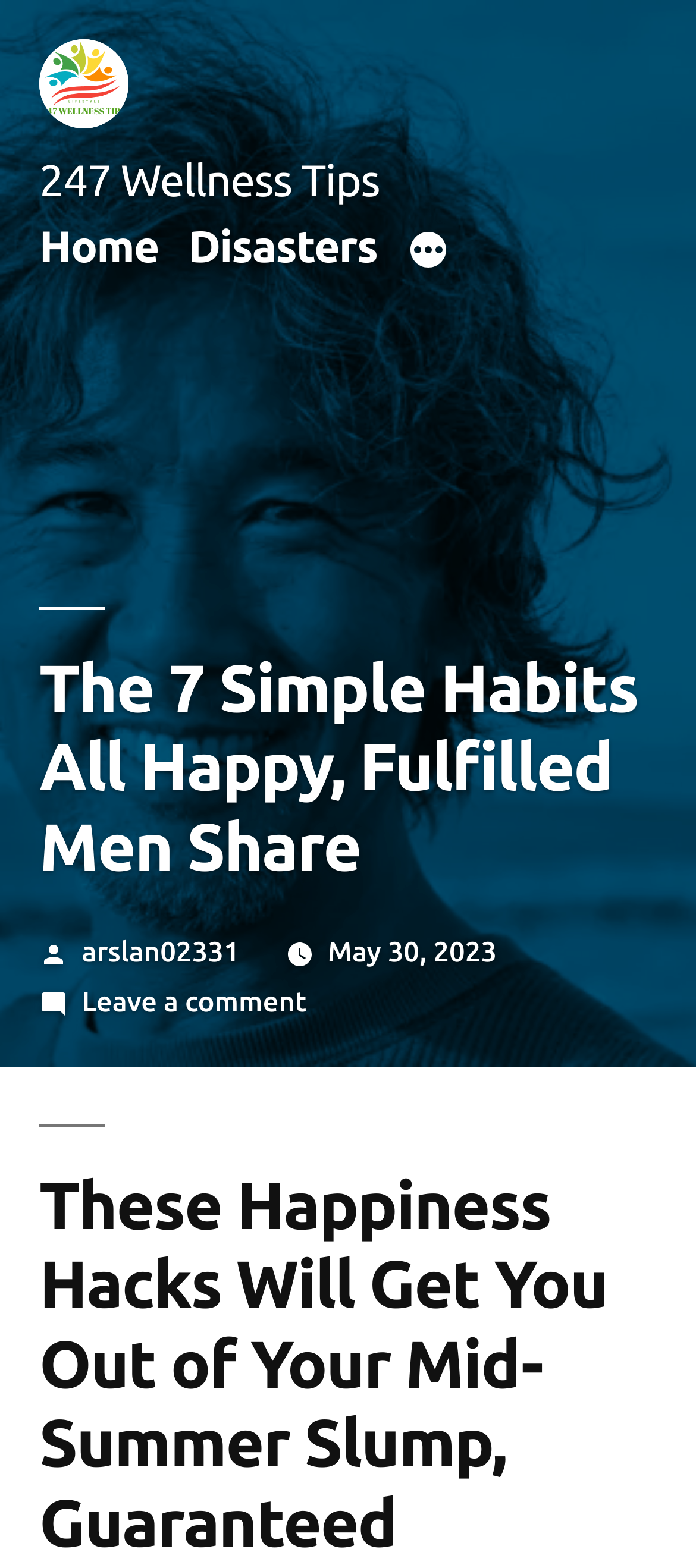For the following element description, predict the bounding box coordinates in the format (top-left x, top-left y, bottom-right x, bottom-right y). All values should be floating point numbers between 0 and 1. Description: Disasters

[0.27, 0.141, 0.542, 0.172]